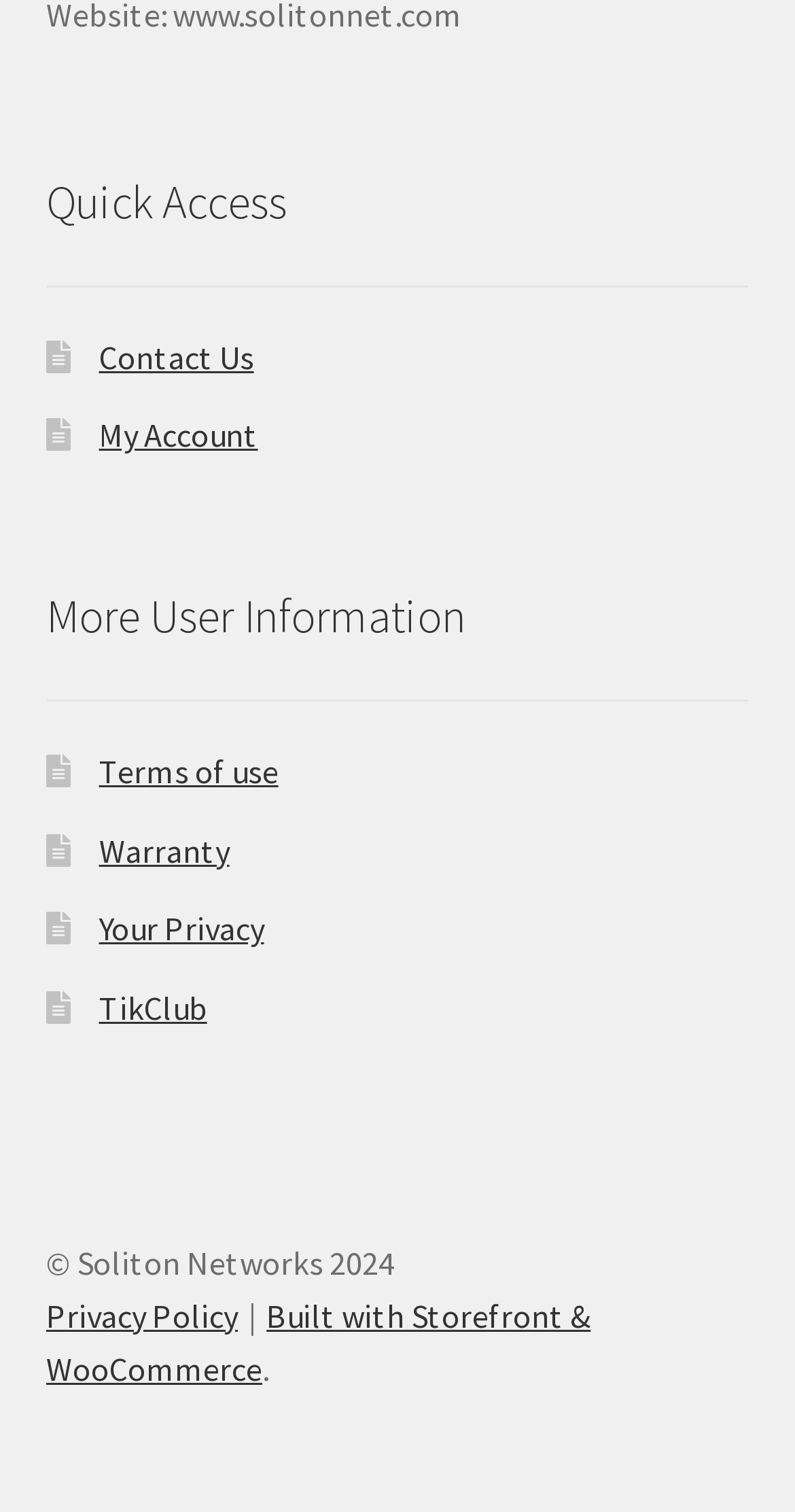Based on the image, provide a detailed and complete answer to the question: 
What is the copyright year of Soliton Networks?

I found the StaticText element with the text '© Soliton Networks 2024' at coordinates [0.058, 0.821, 0.497, 0.848], which indicates the copyright year of Soliton Networks is 2024.